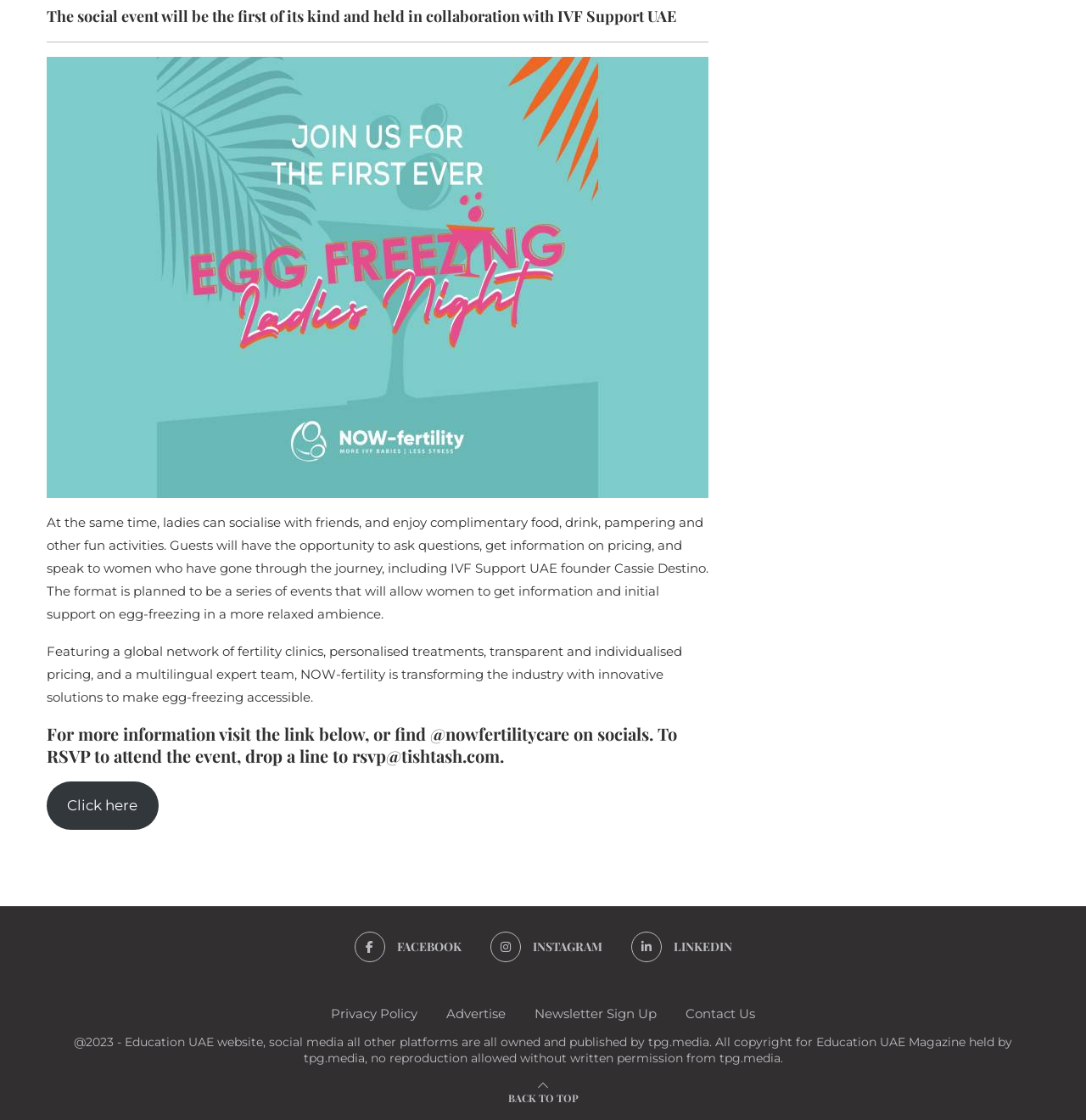Please identify the bounding box coordinates of the clickable region that I should interact with to perform the following instruction: "Learn more about the event". The coordinates should be expressed as four float numbers between 0 and 1, i.e., [left, top, right, bottom].

[0.043, 0.459, 0.652, 0.555]